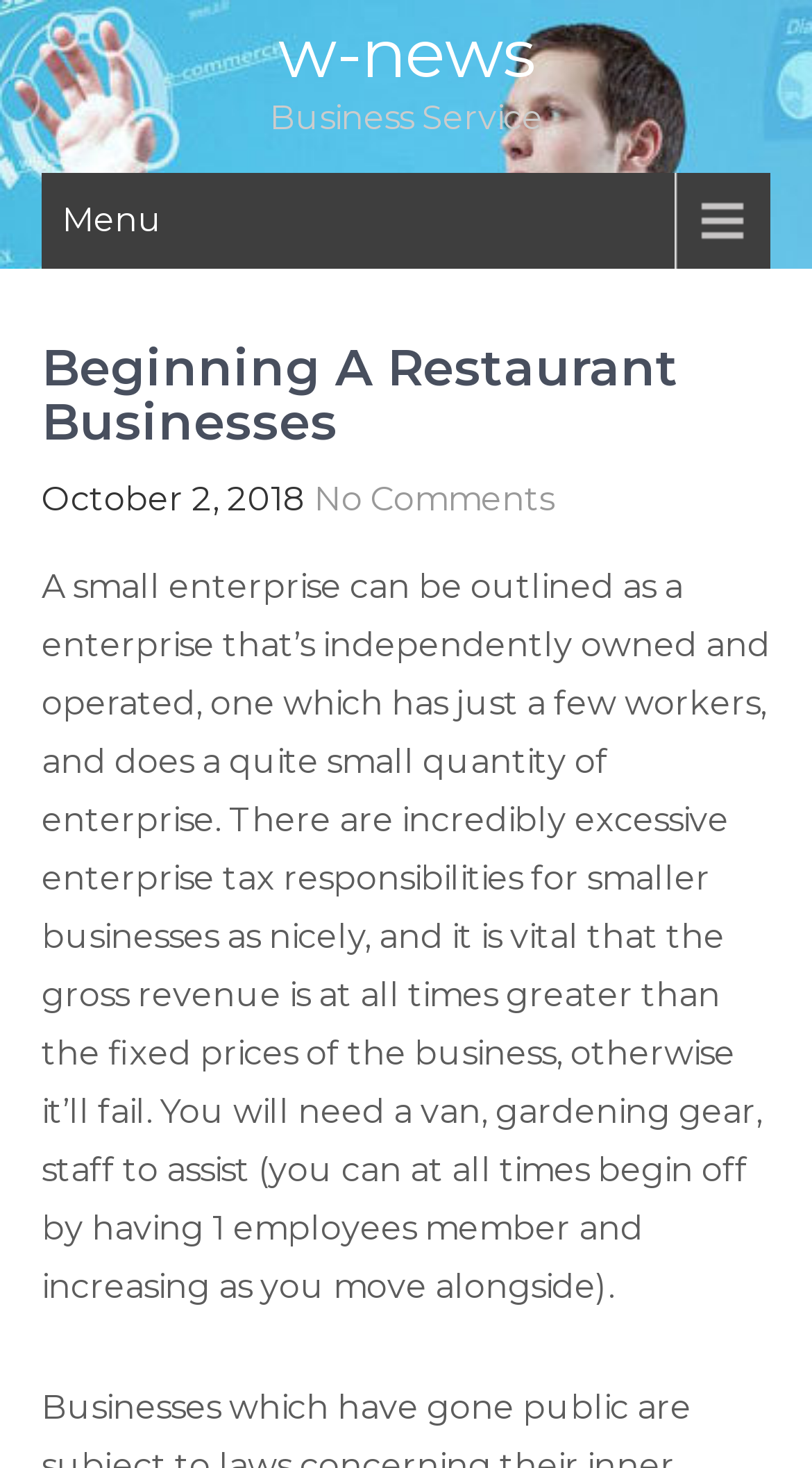Please find the bounding box coordinates (top-left x, top-left y, bottom-right x, bottom-right y) in the screenshot for the UI element described as follows: No Comments

[0.387, 0.326, 0.682, 0.353]